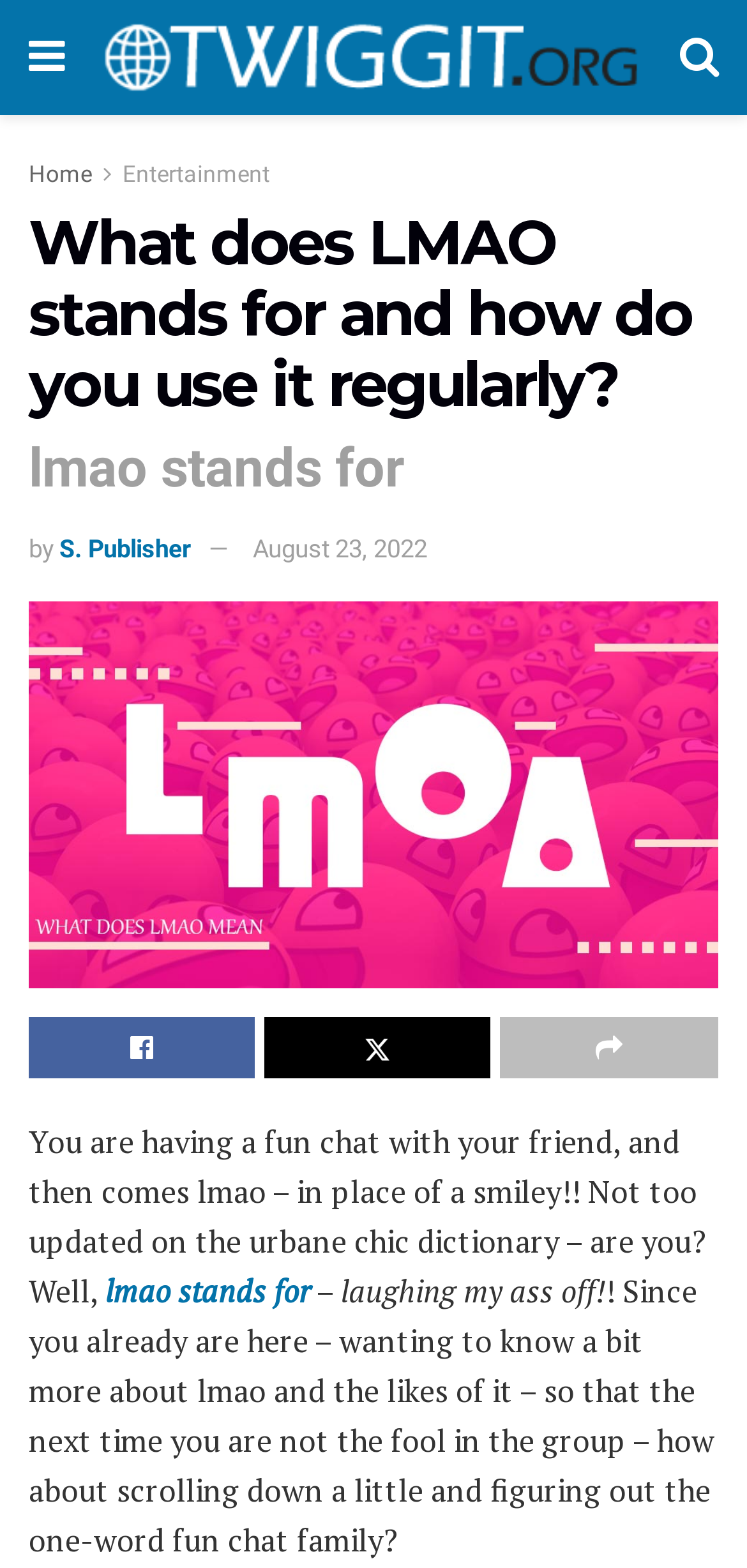Kindly determine the bounding box coordinates for the clickable area to achieve the given instruction: "Read the article about LMAO".

[0.038, 0.383, 0.962, 0.63]